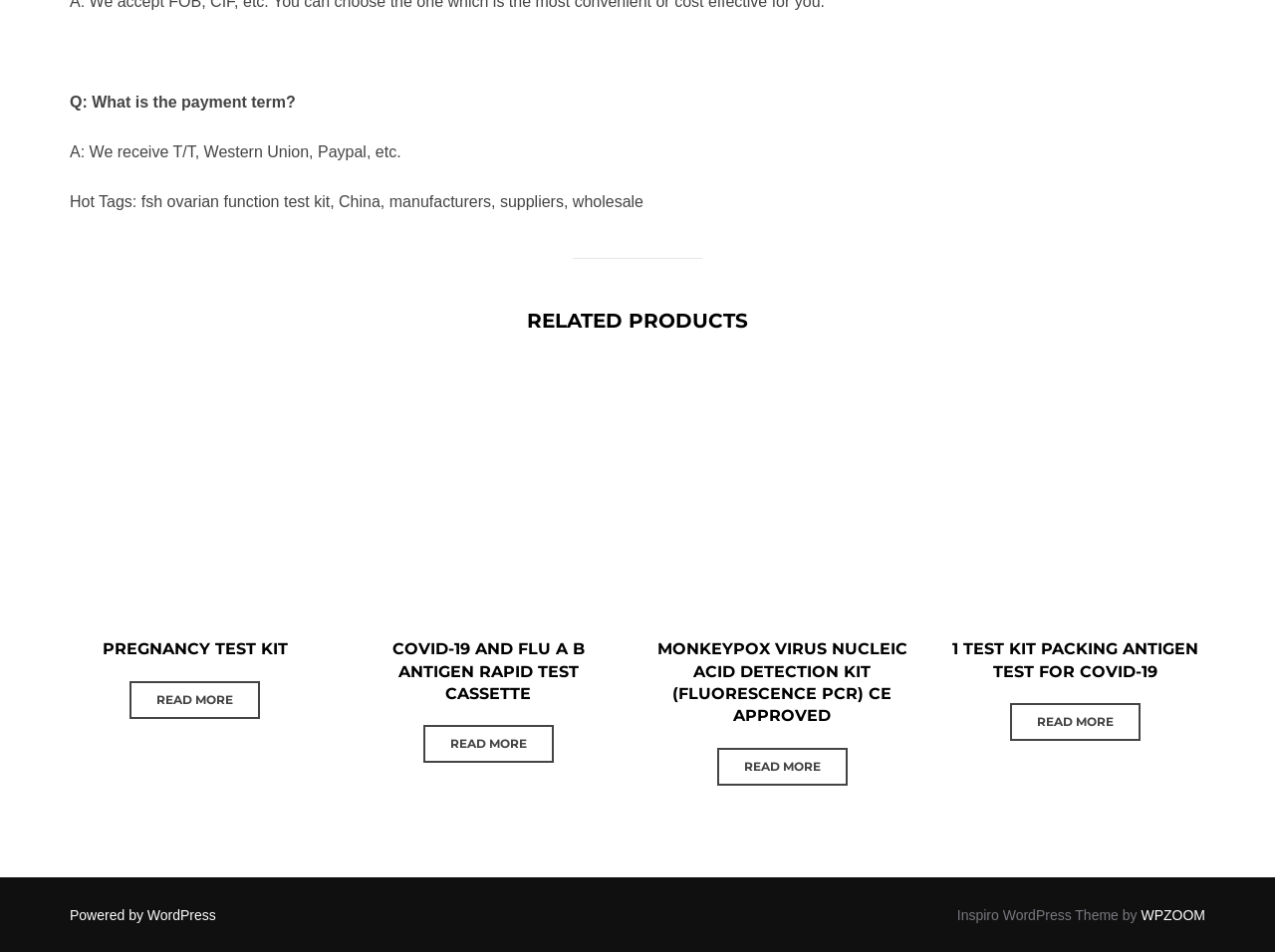Please examine the image and provide a detailed answer to the question: What is the theme of the website?

The answer can be found in the static text element at the bottom of the webpage, which says 'Inspiro WordPress Theme by WPZOOM'.